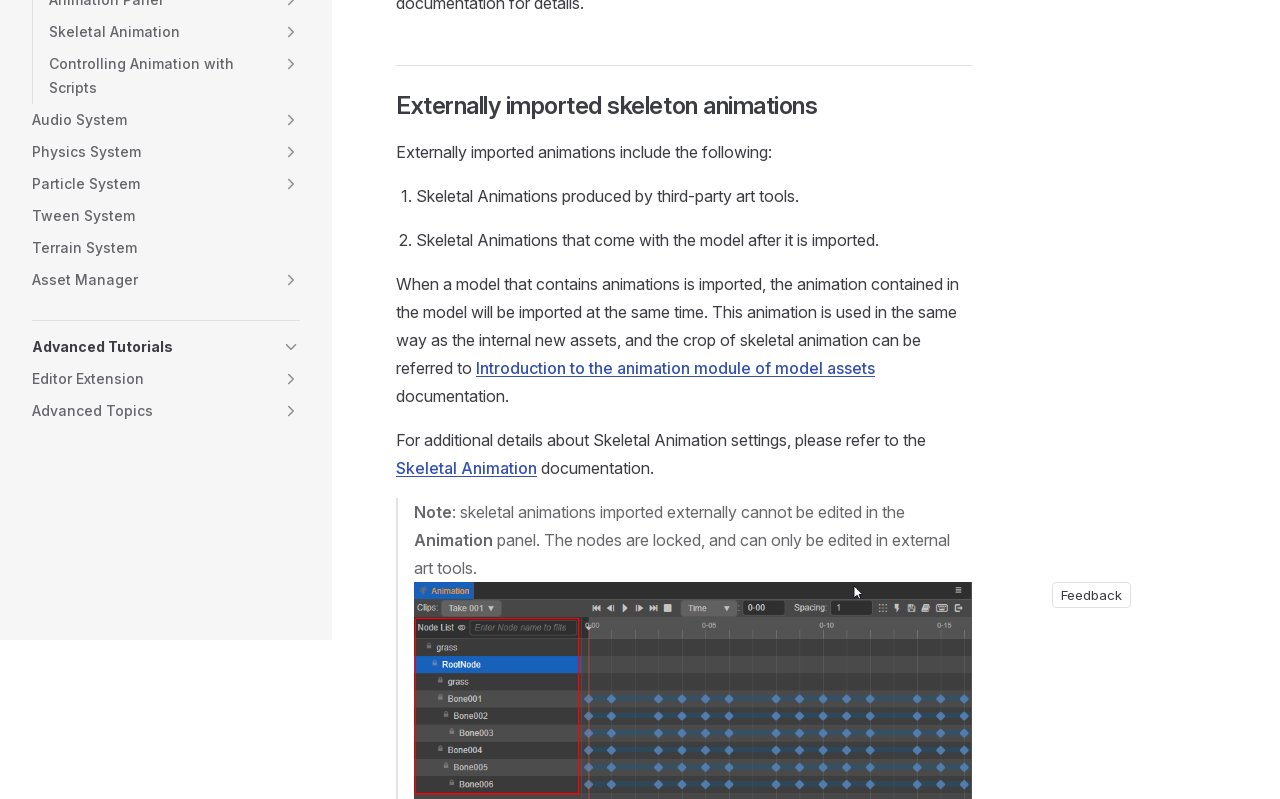Identify the coordinates of the bounding box for the element described below: "Controlling Animation with Scripts". Return the coordinates as four float numbers between 0 and 1: [left, top, right, bottom].

[0.038, 0.06, 0.234, 0.13]